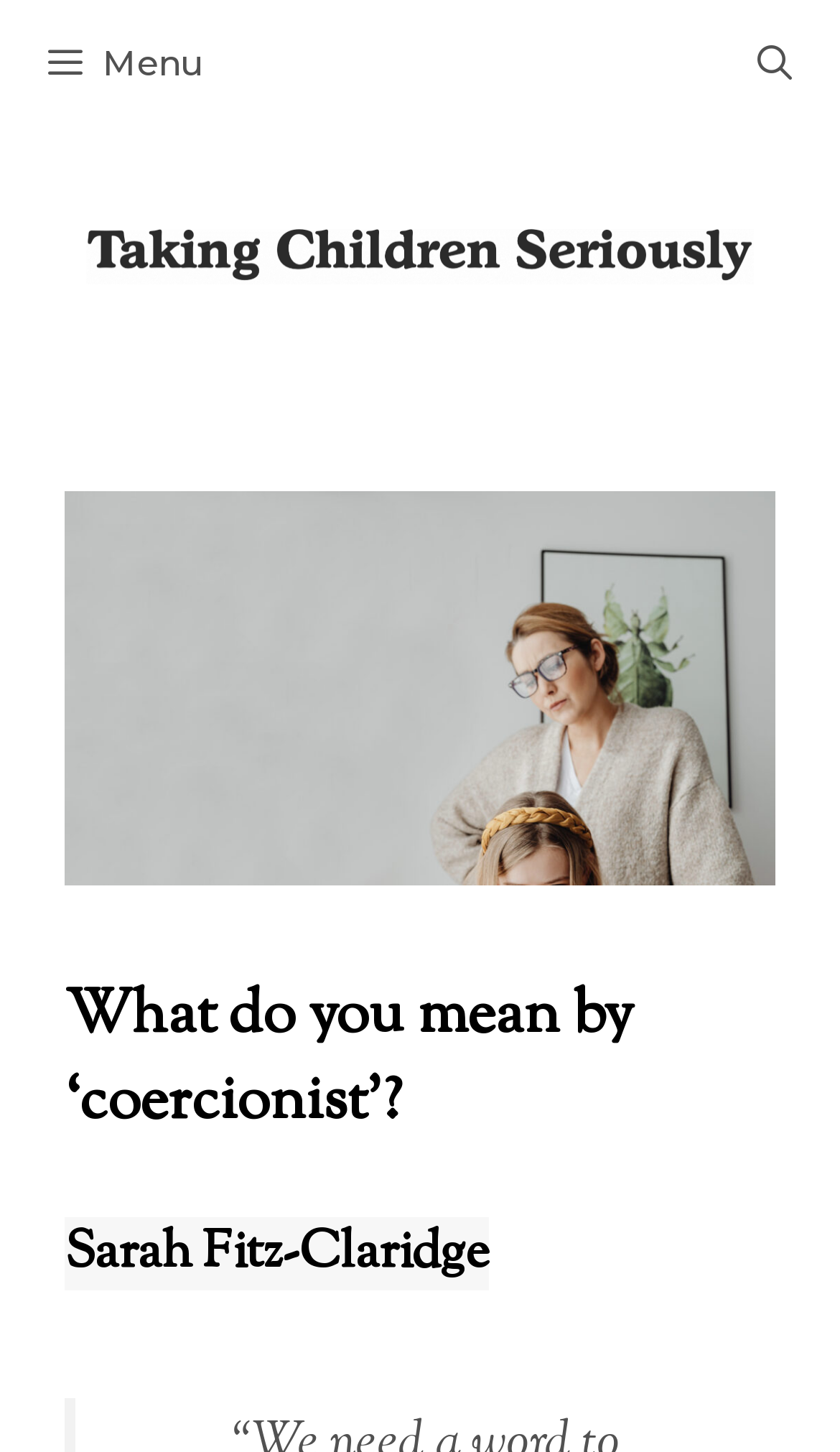Who is the author of the article?
Using the visual information, respond with a single word or phrase.

Sarah Fitz-Claridge